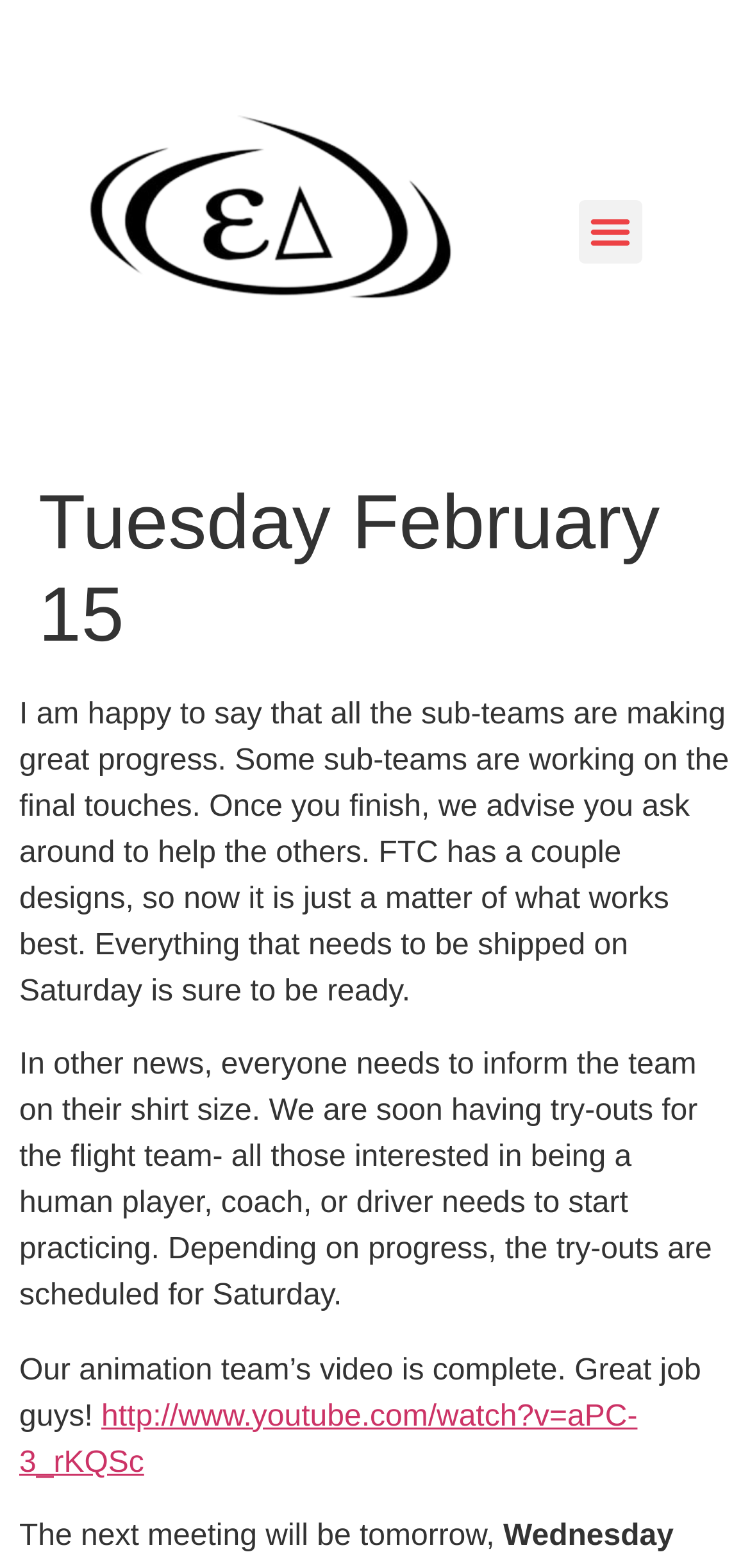Provide the bounding box coordinates for the UI element that is described by this text: "http://www.youtube.com/watch?v=aPC-3_rKQSc". The coordinates should be in the form of four float numbers between 0 and 1: [left, top, right, bottom].

[0.026, 0.893, 0.85, 0.943]